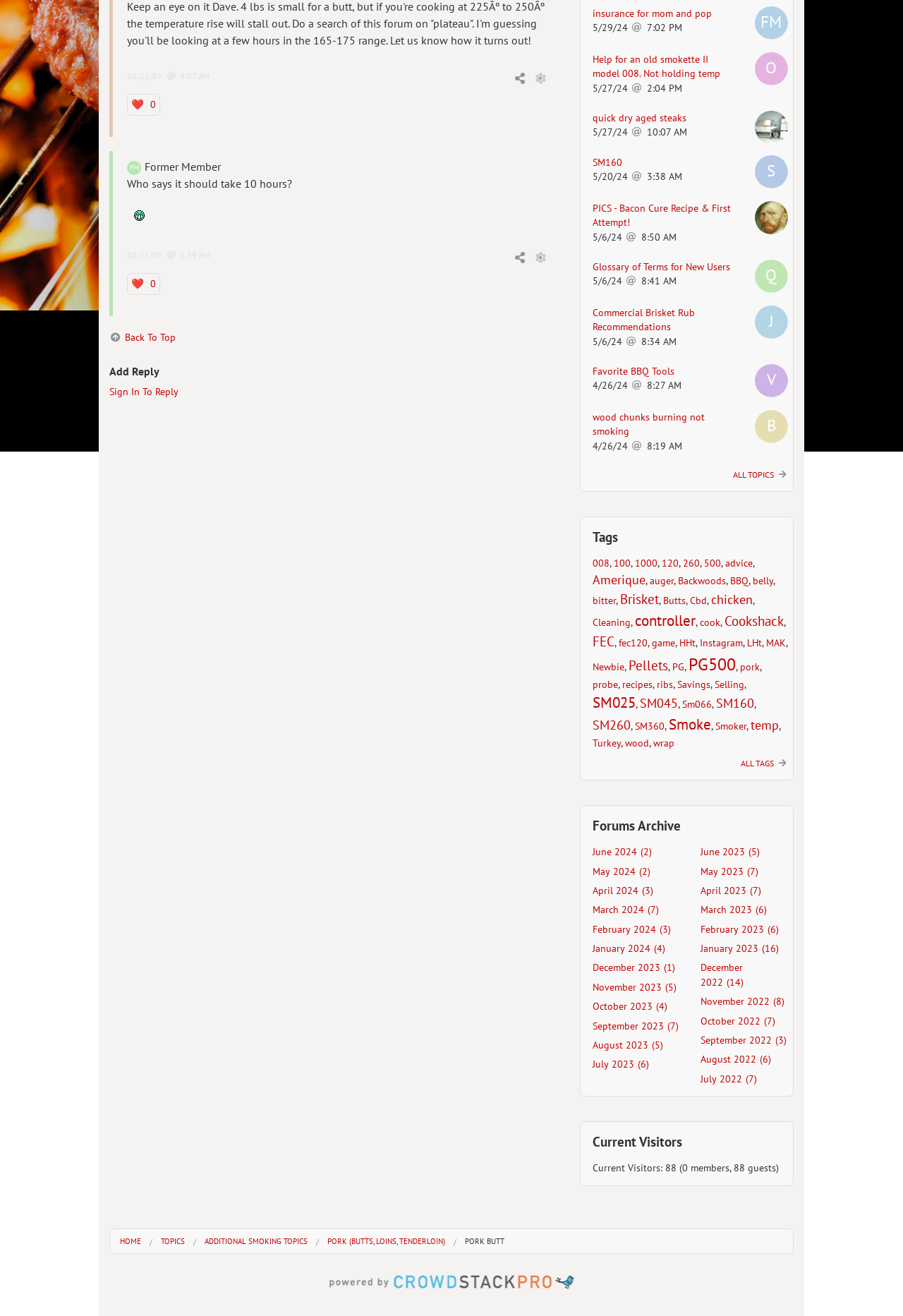Identify the bounding box for the described UI element: "Favorite BBQ Tools".

[0.656, 0.277, 0.747, 0.287]